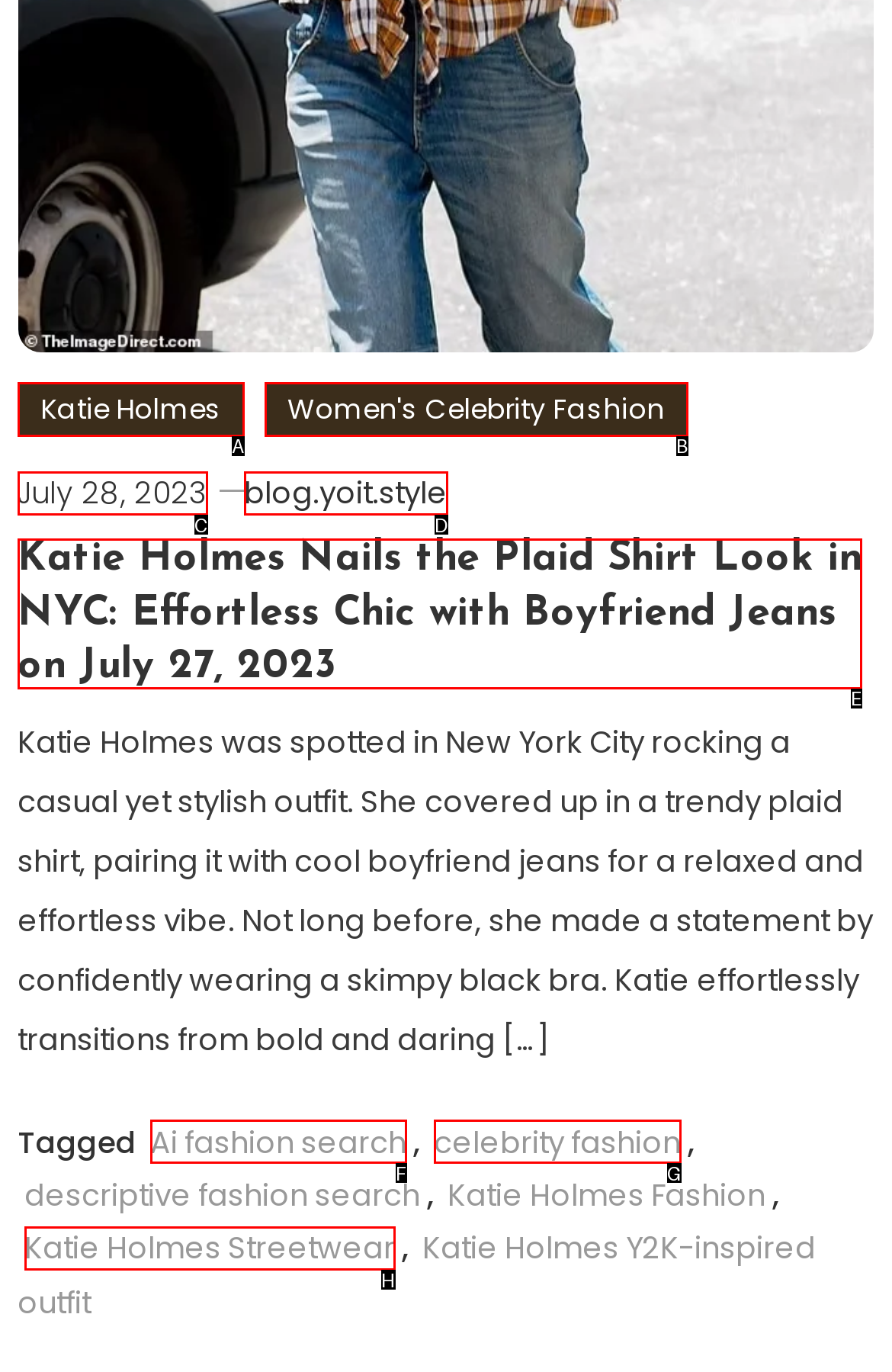From the given options, choose the HTML element that aligns with the description: Ai fashion search. Respond with the letter of the selected element.

F